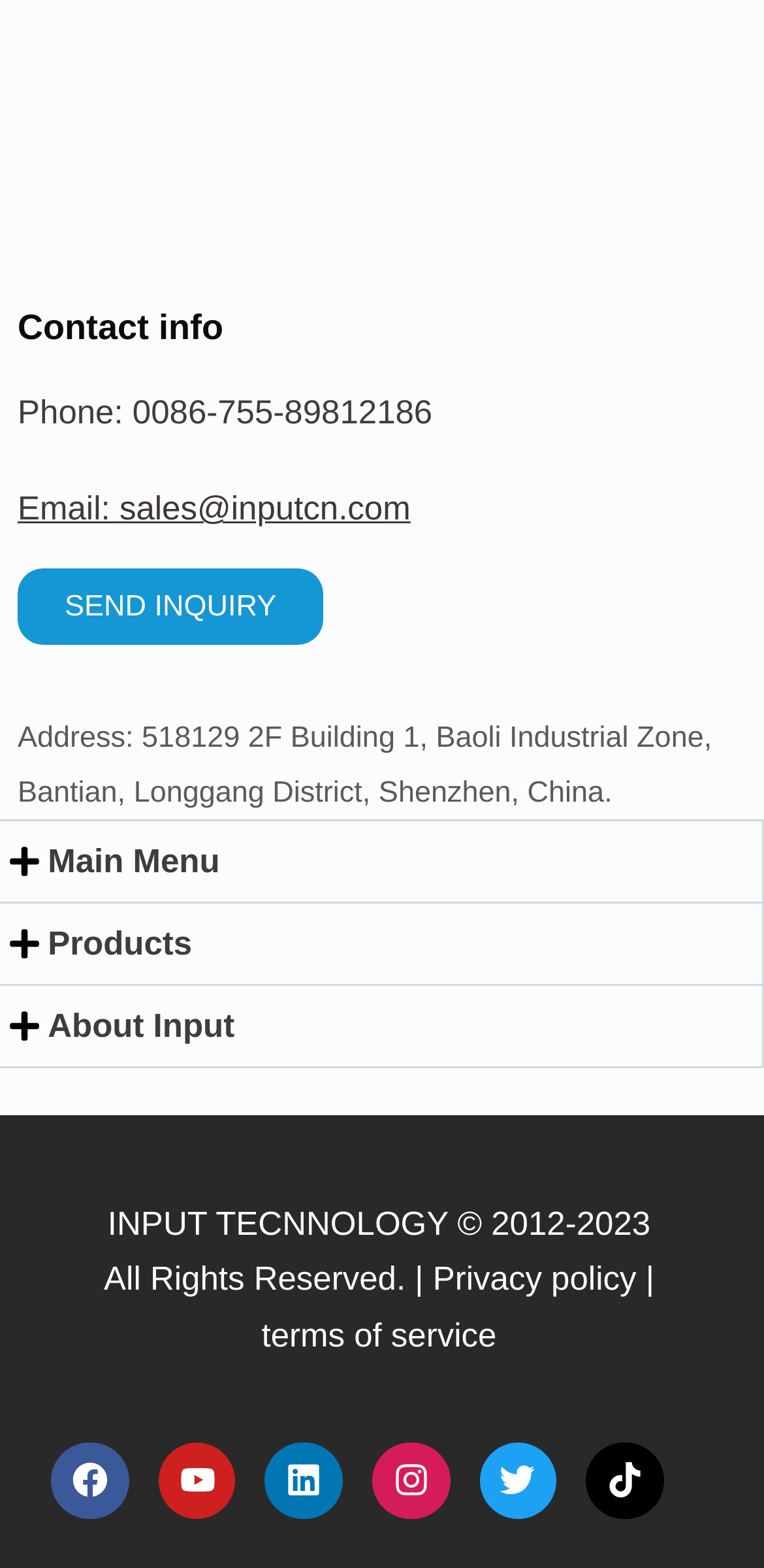Determine the bounding box coordinates of the region to click in order to accomplish the following instruction: "Click the LOGO link". Provide the coordinates as four float numbers between 0 and 1, specifically [left, top, right, bottom].

[0.023, 0.079, 0.408, 0.142]